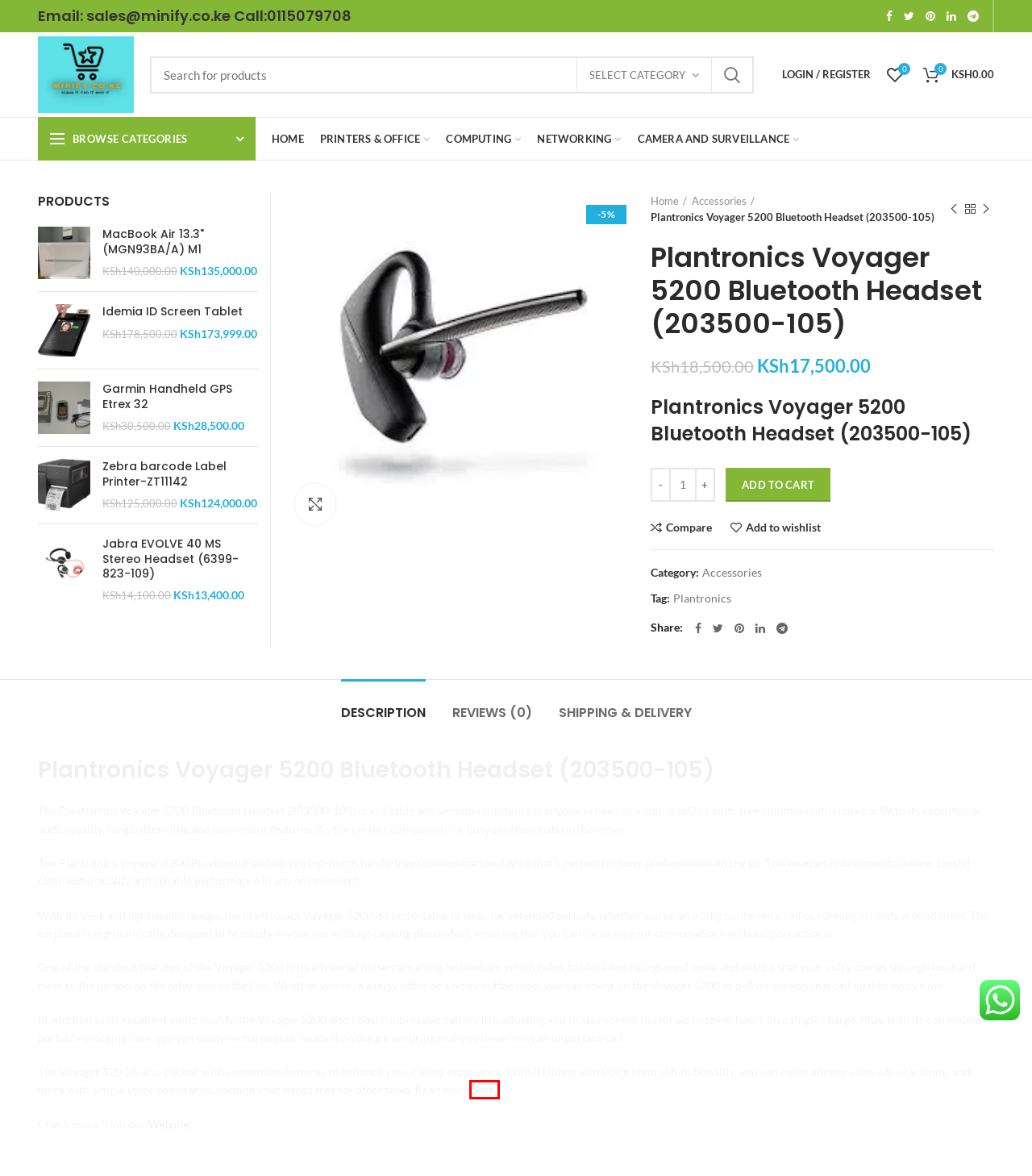Take a look at the provided webpage screenshot featuring a red bounding box around an element. Select the most appropriate webpage description for the page that loads after clicking on the element inside the red bounding box. Here are the candidates:
A. Amazon.com
B. Jabra EVOLVE 40 MS Stereo Headset (6399-823-109) in Kenya | - minify:0115079708
C. POLY Sync 20+ USB-A Personal Bluetooth Smart Speakerphone (216867-01) in Kenya | - minify:0115079708
D. Minify Solutions in Kenya | - minify:0115079708
E. Site Title Archives - Term Title
F. Garmin Handheld GPS Etrex 32 in Kenya | - minify:0115079708
G. Shop Cctv Cameras in Kenya | Minify
H. MacBook Air 13.3" (MGN93BA/A) M1 in Kenya | - minify:0115079708

A